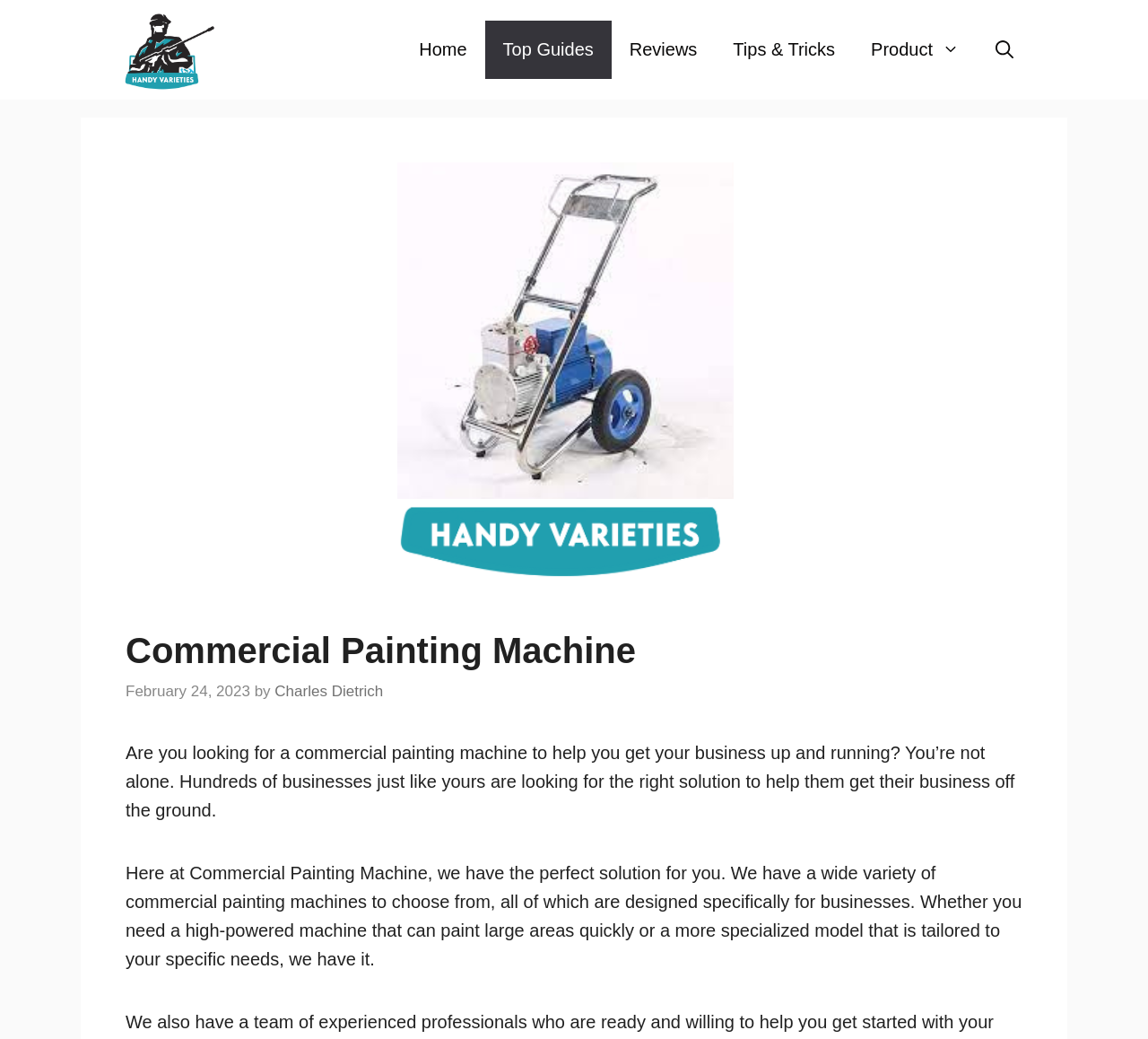Identify the bounding box coordinates of the section to be clicked to complete the task described by the following instruction: "Open the search bar". The coordinates should be four float numbers between 0 and 1, formatted as [left, top, right, bottom].

[0.852, 0.02, 0.898, 0.076]